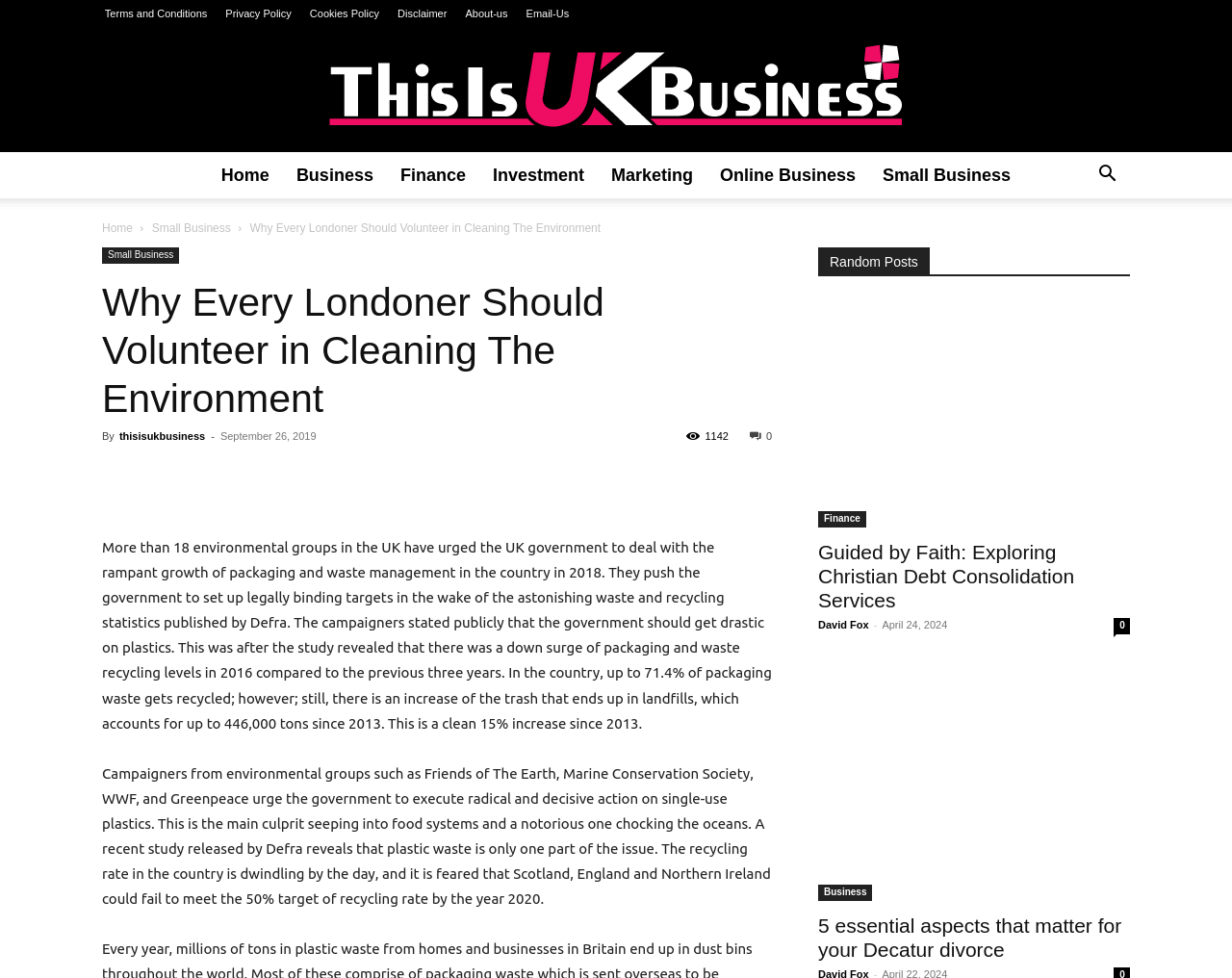How many environmental groups urged the UK government to act?
Please provide a single word or phrase as your answer based on the image.

18